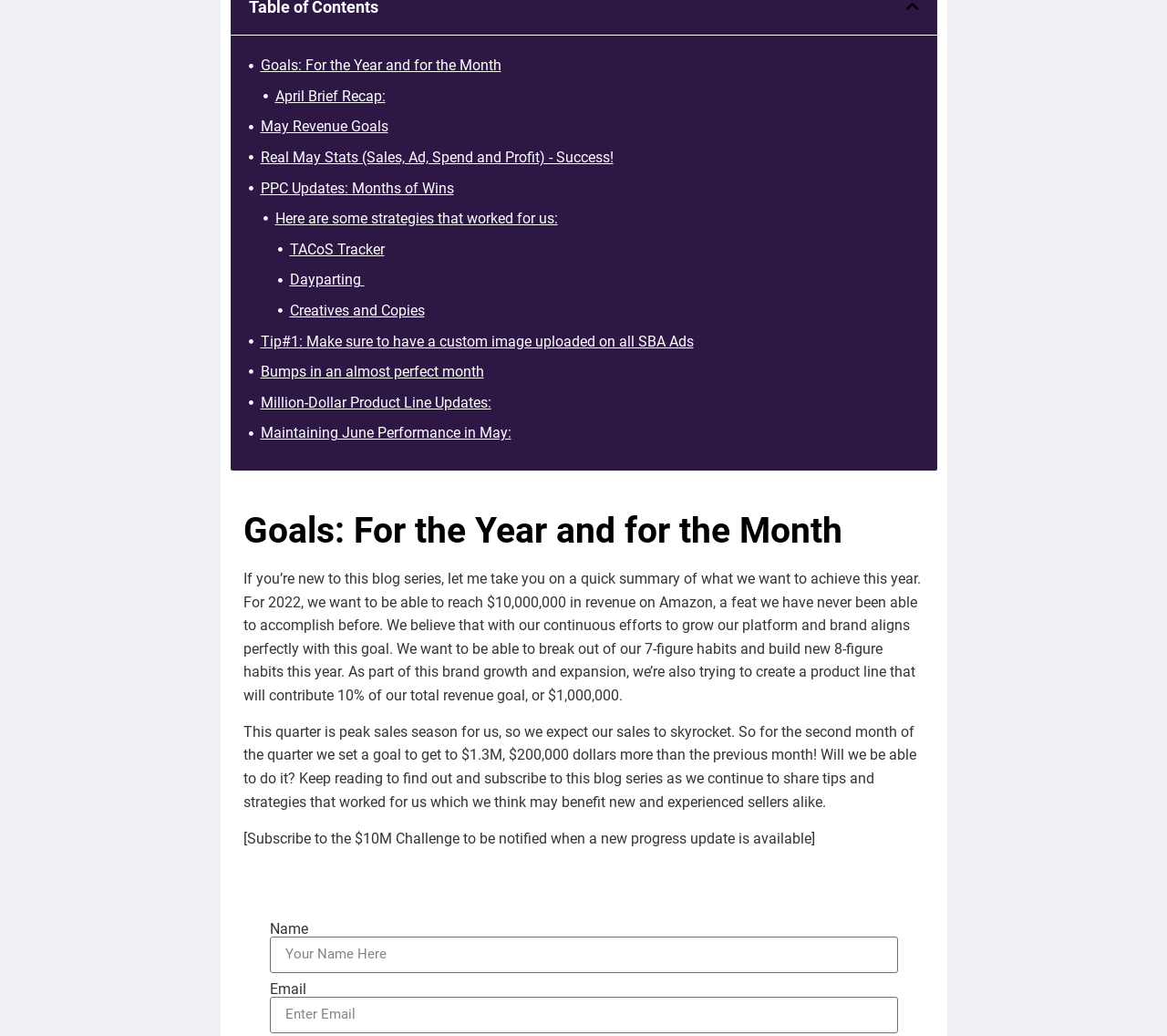Respond to the question below with a single word or phrase:
What is the goal for the second month of the quarter?

$1.3M